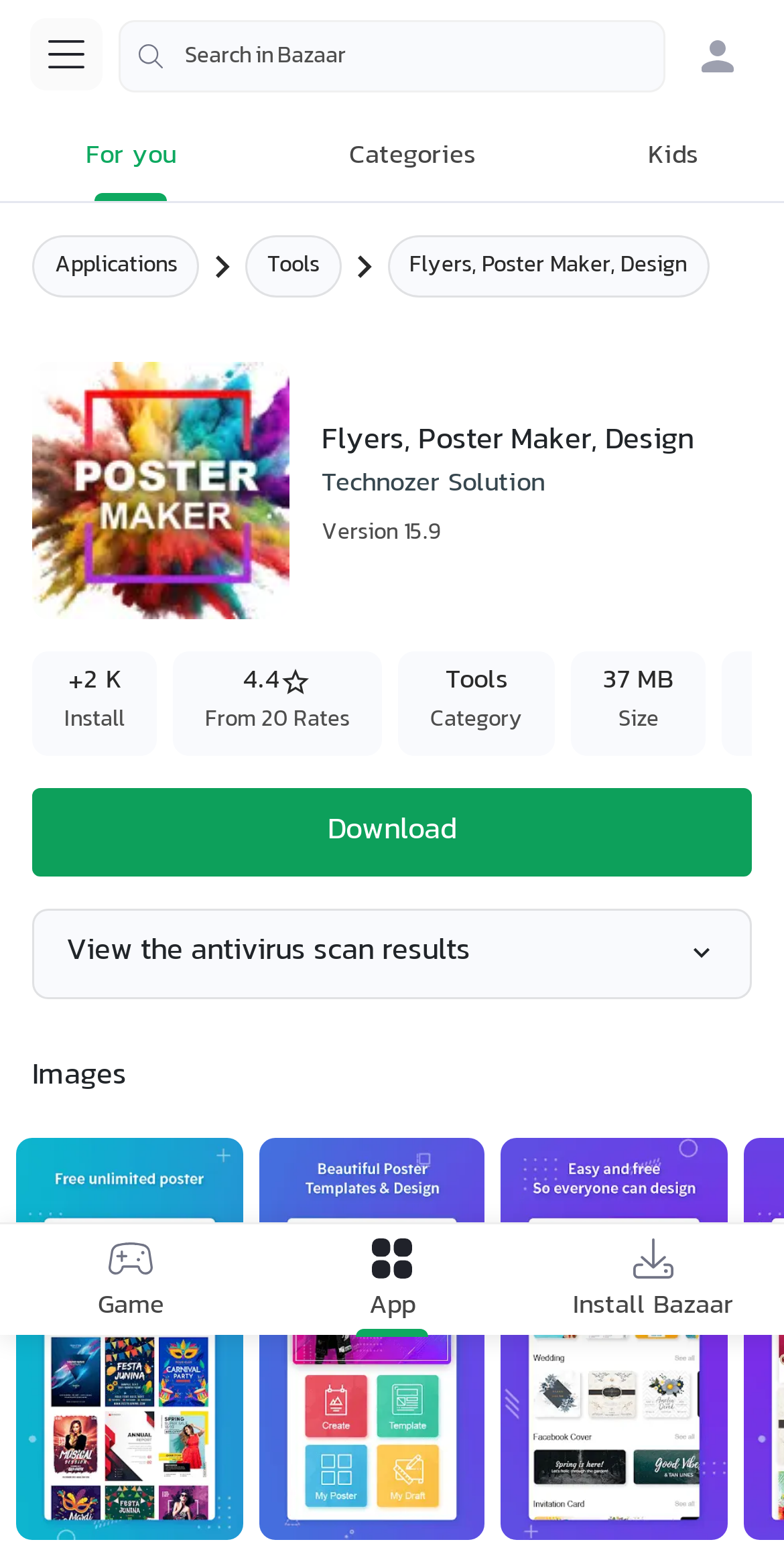Can you pinpoint the bounding box coordinates for the clickable element required for this instruction: "Login to Bazaar"? The coordinates should be four float numbers between 0 and 1, i.e., [left, top, right, bottom].

[0.869, 0.013, 0.962, 0.06]